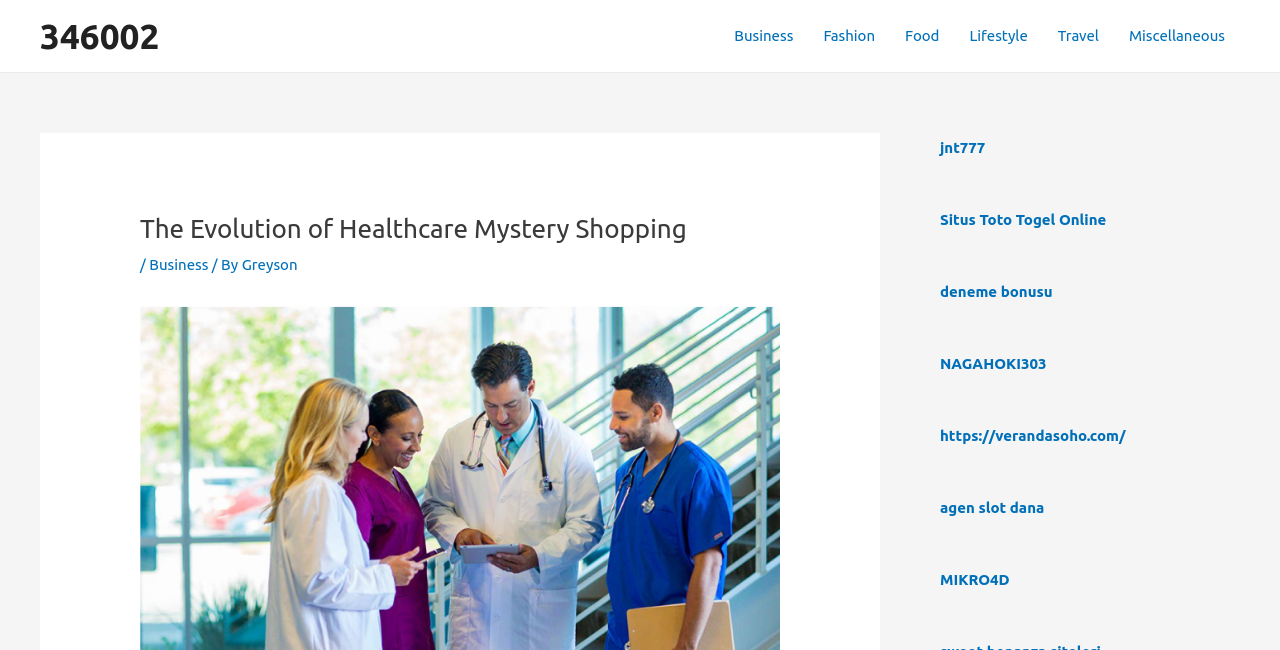Offer a detailed explanation of the webpage layout and contents.

The webpage is about "The Evolution of Healthcare Mystery Shopping" and has a main navigation menu at the top right corner with links to various categories such as Business, Fashion, Food, Lifestyle, Travel, and Miscellaneous. 

Below the navigation menu, there is a header section with a heading that matches the title of the webpage. The header section also contains a breadcrumb trail with links to Business and Greyson, separated by forward slashes.

On the right side of the page, there are five complementary sections, each containing a link to an external website or resource. These sections are stacked vertically, with the first one starting from the top right corner and the last one ending at the bottom right corner. The links in these sections point to various websites, including jnt777, Situs Toto Togel Online, deneme bonusu, NAGAHOKI303, https://verandasoho.com/, agen slot dana, and MIKRO4D.

There is no prominent image on the page, and the focus is on the text-based content and navigation.